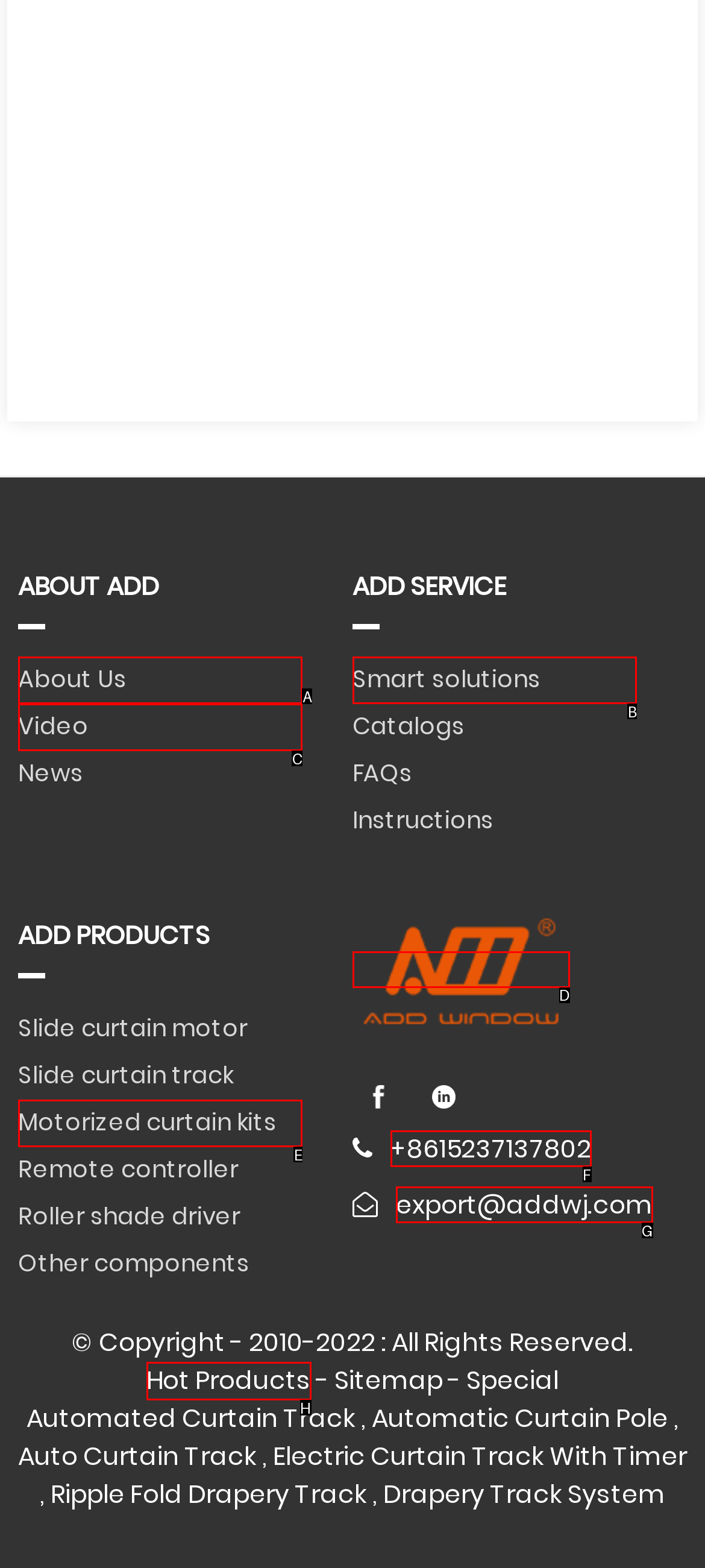Identify the correct option to click in order to complete this task: View Smart solutions
Answer with the letter of the chosen option directly.

B